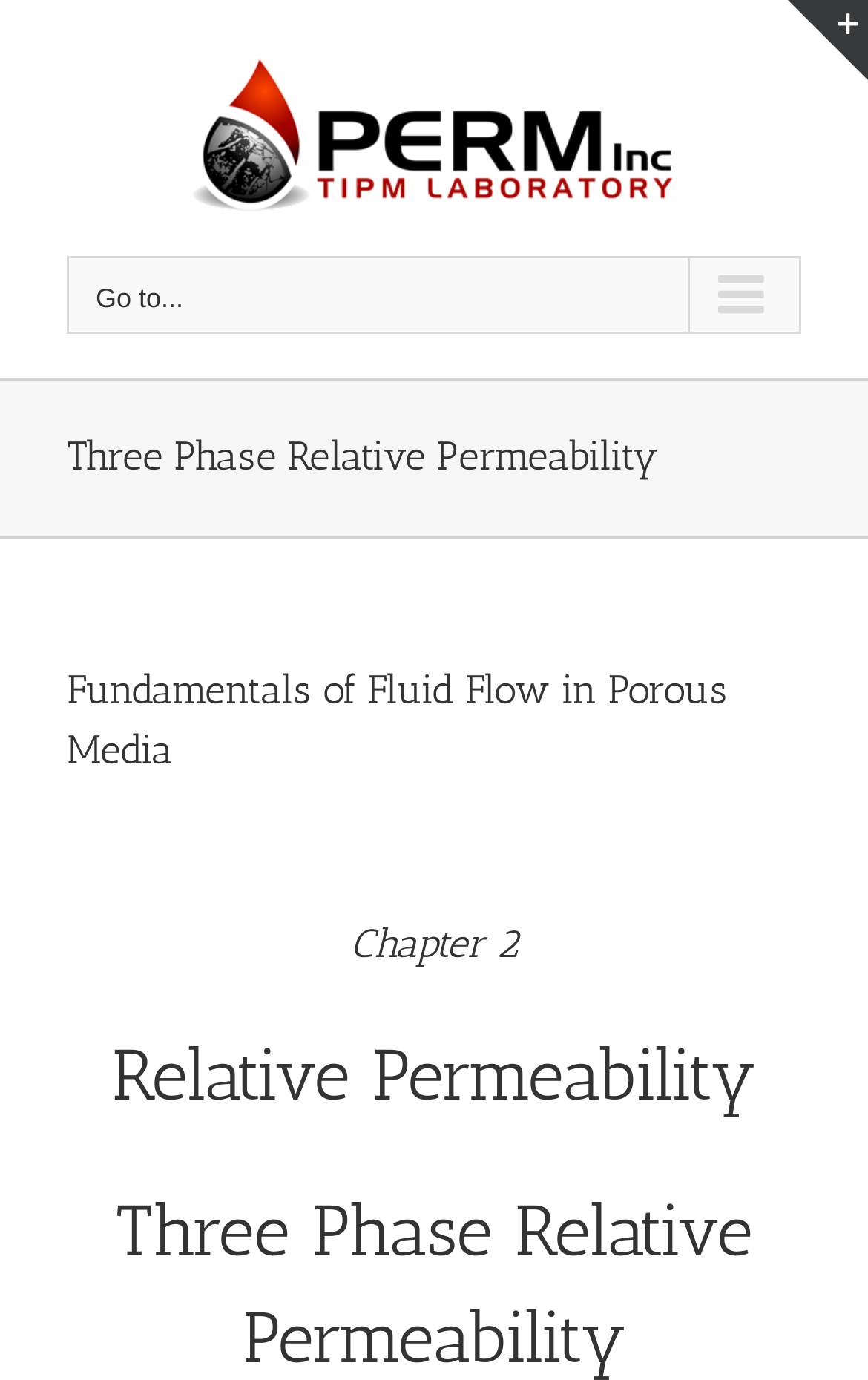Please provide the main heading of the webpage content.

Three Phase Relative Permeability